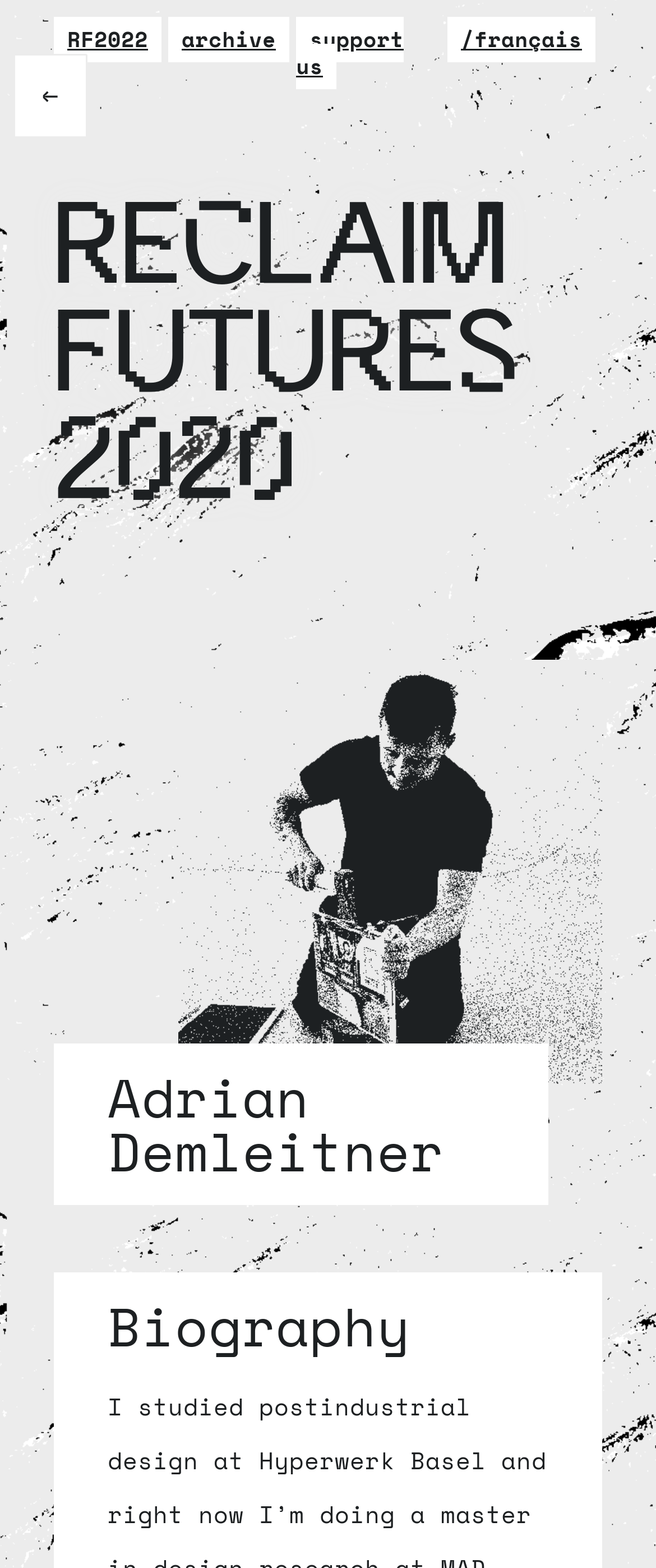Provide your answer in one word or a succinct phrase for the question: 
How many language options are available?

2